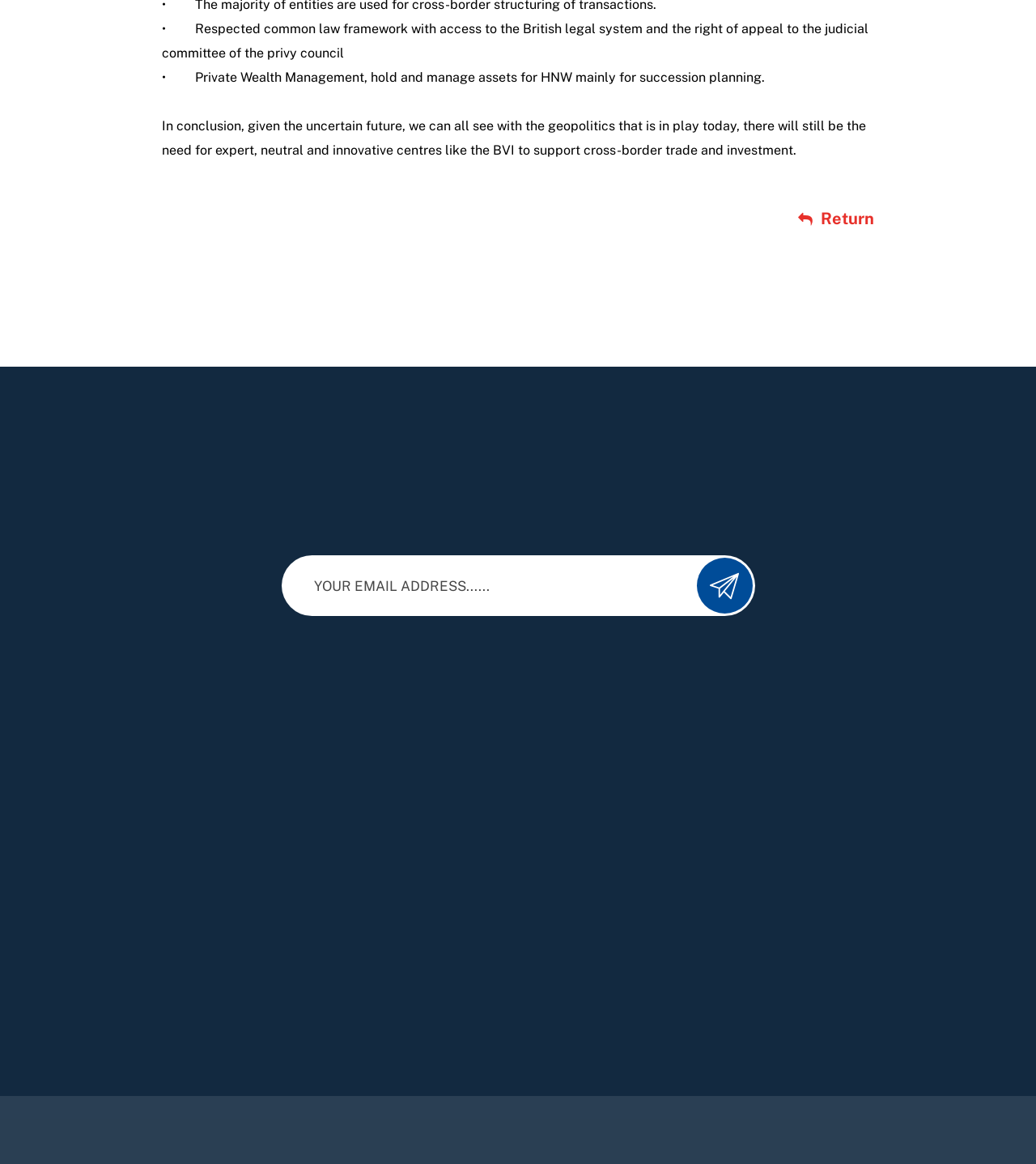Reply to the question with a brief word or phrase: What is the address of BVI Finance?

3rd Floor, Cutlass Tower, Road Town, Tortola, British Virgin Islands